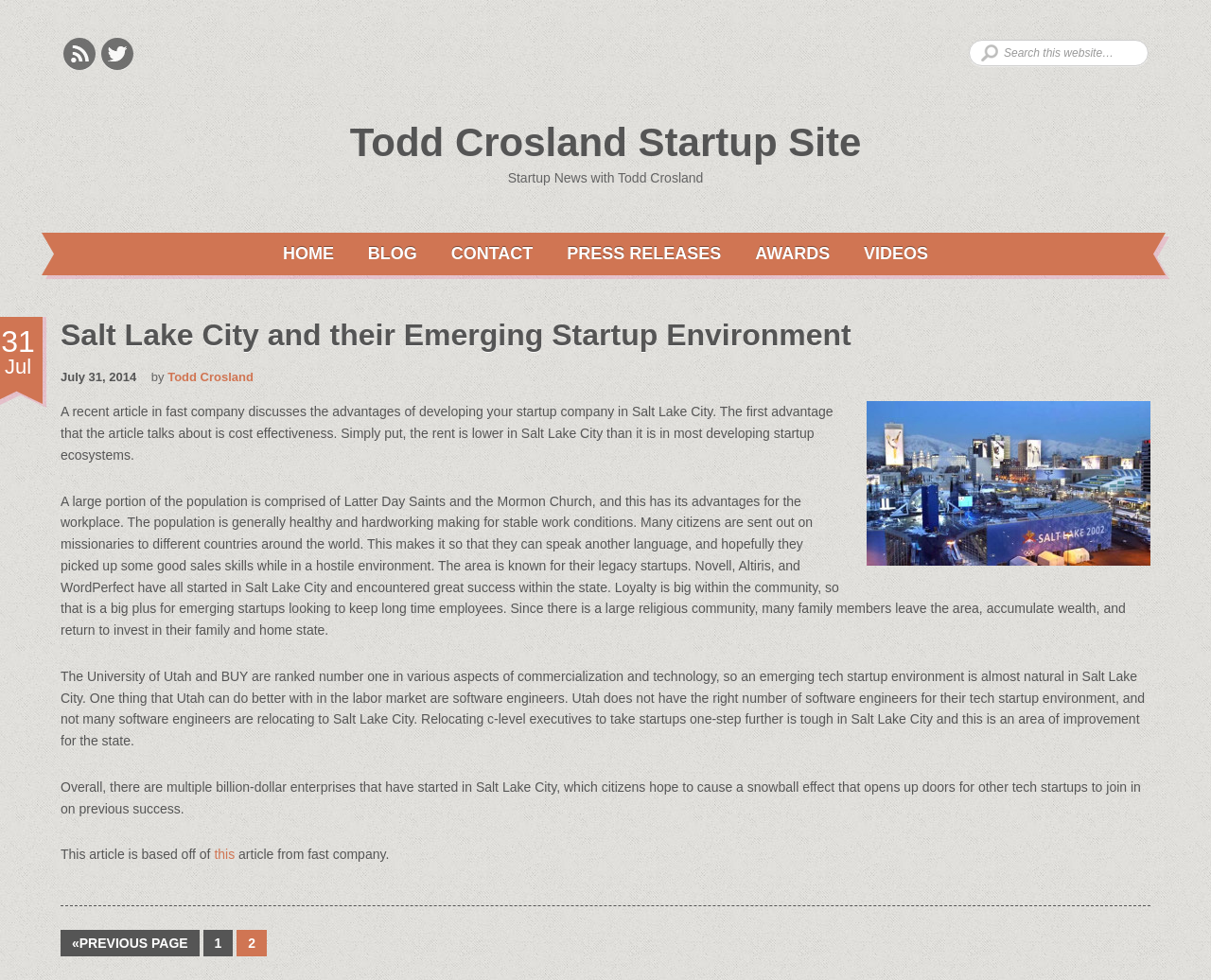How many links are there in the navigation menu?
Please give a detailed answer to the question using the information shown in the image.

I counted the links in the navigation menu, which are HOME, BLOG, CONTACT, PRESS RELEASES, AWARDS, and VIDEOS, and there are 6 links in total.